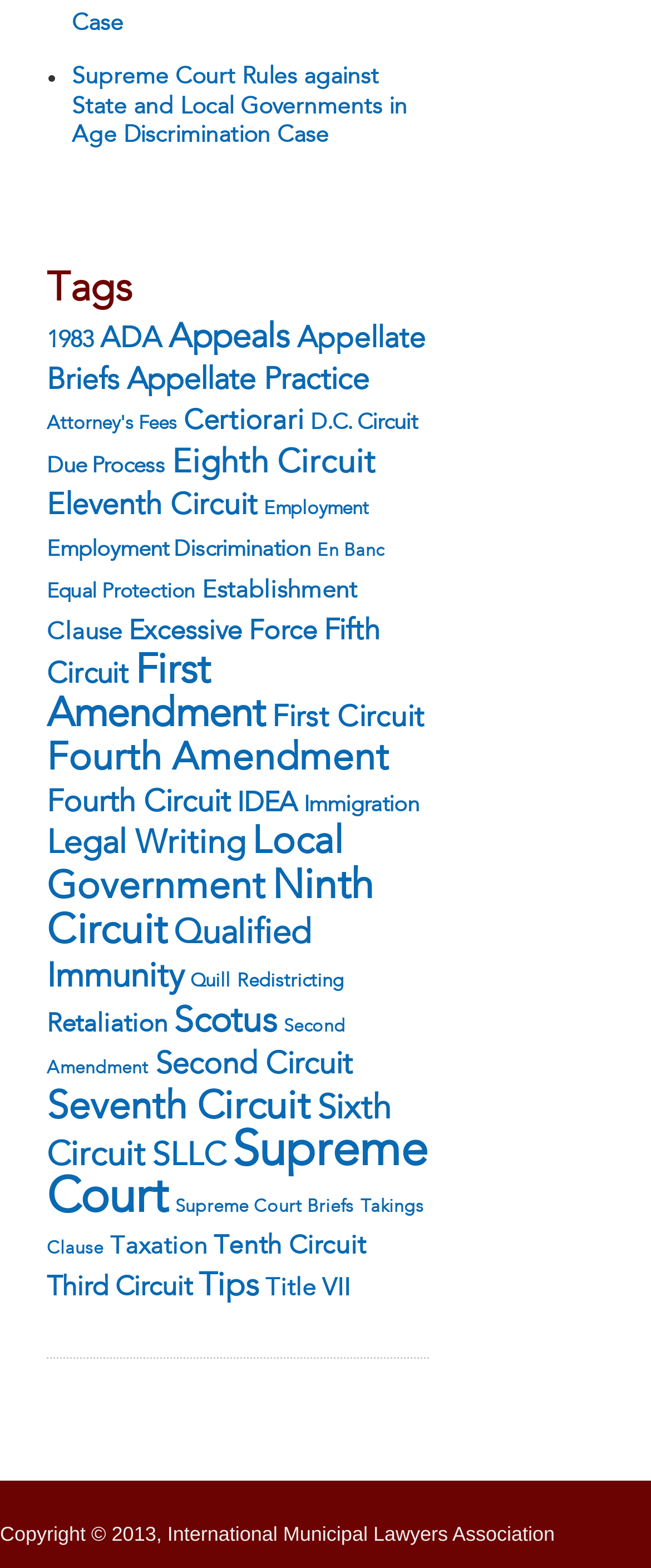Bounding box coordinates are specified in the format (top-left x, top-left y, bottom-right x, bottom-right y). All values are floating point numbers bounded between 0 and 1. Please provide the bounding box coordinate of the region this sentence describes: Supreme Court Briefs

[0.269, 0.764, 0.544, 0.776]